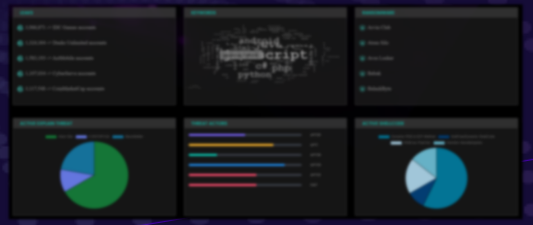Can you give a comprehensive explanation to the question given the content of the image?
What type of charts are used to represent data breakdowns?

The dashboard includes several visualization panels, one of which features pie charts in vibrant colors to represent data breakdowns, perhaps detailing transaction trends or security metrics.